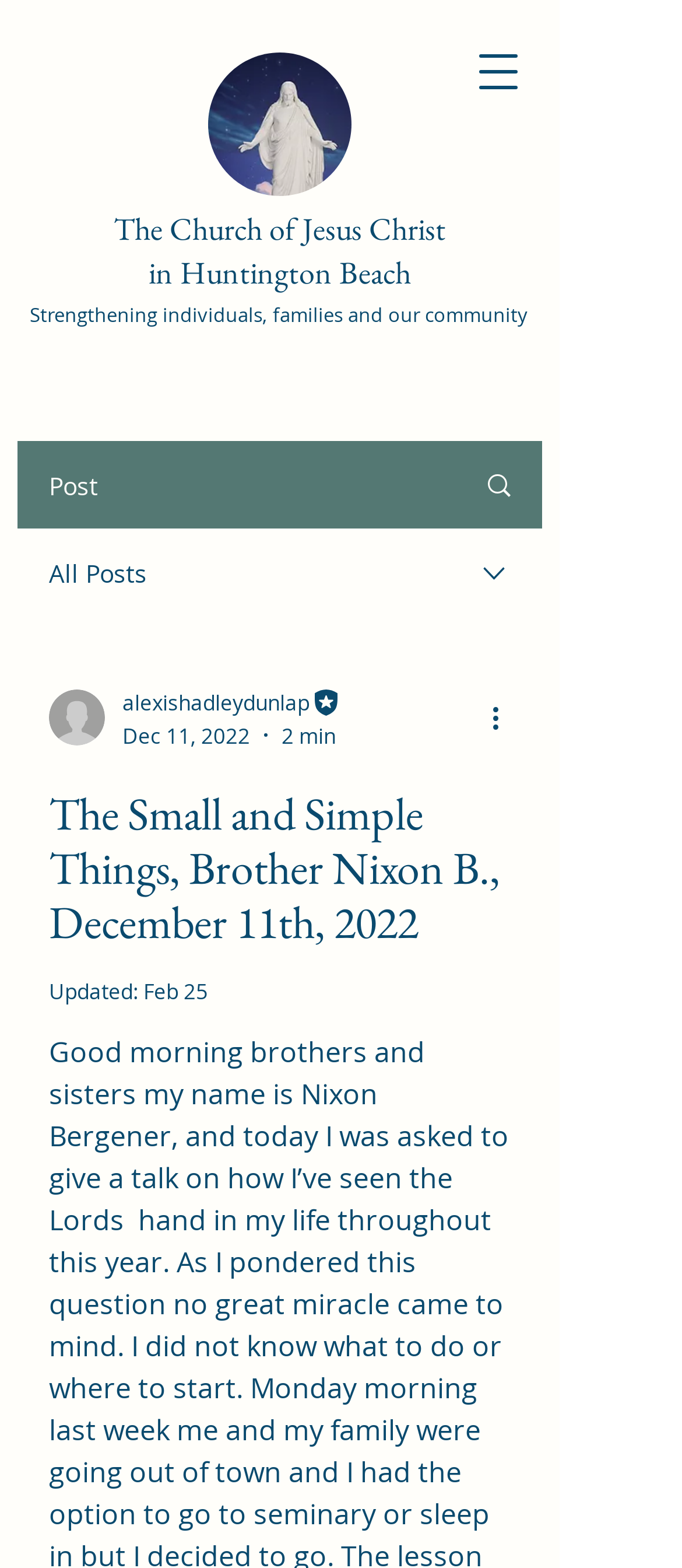Identify and extract the heading text of the webpage.

The Small and Simple Things, Brother Nixon B., December 11th, 2022